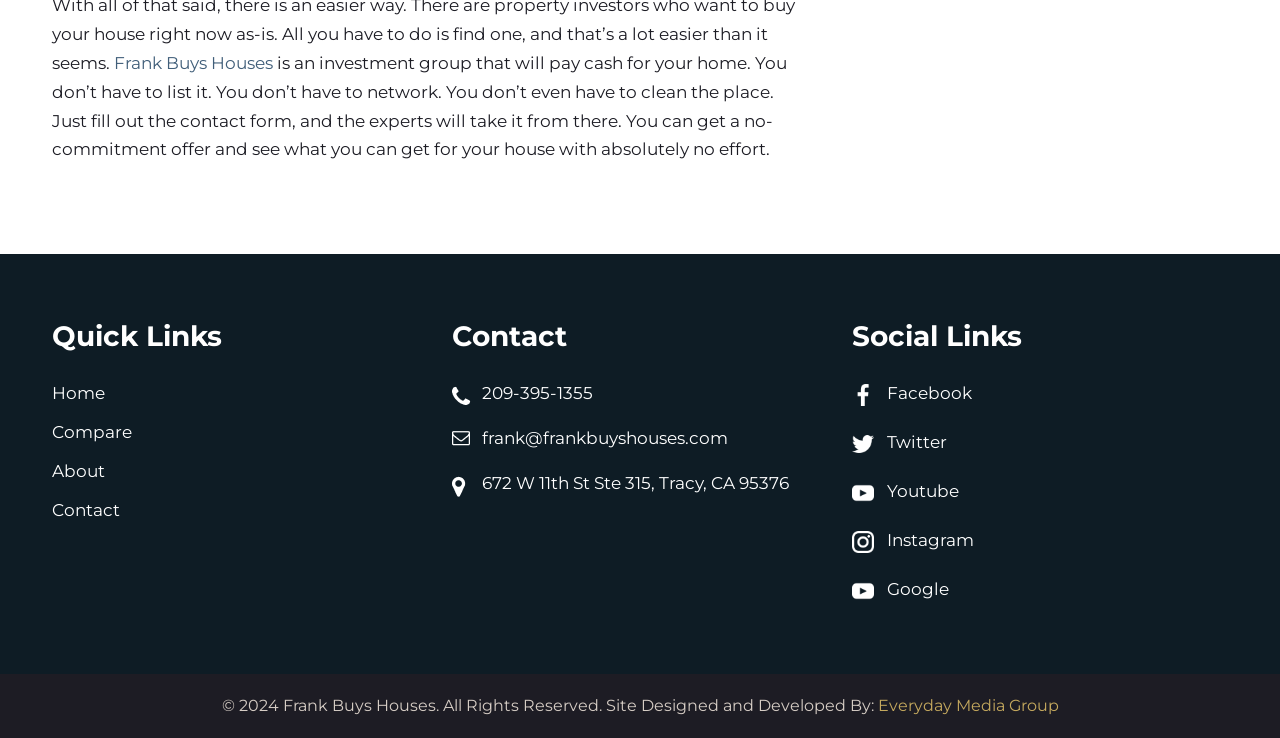Provide a brief response in the form of a single word or phrase:
What is the name of the company that designed the website?

Everyday Media Group